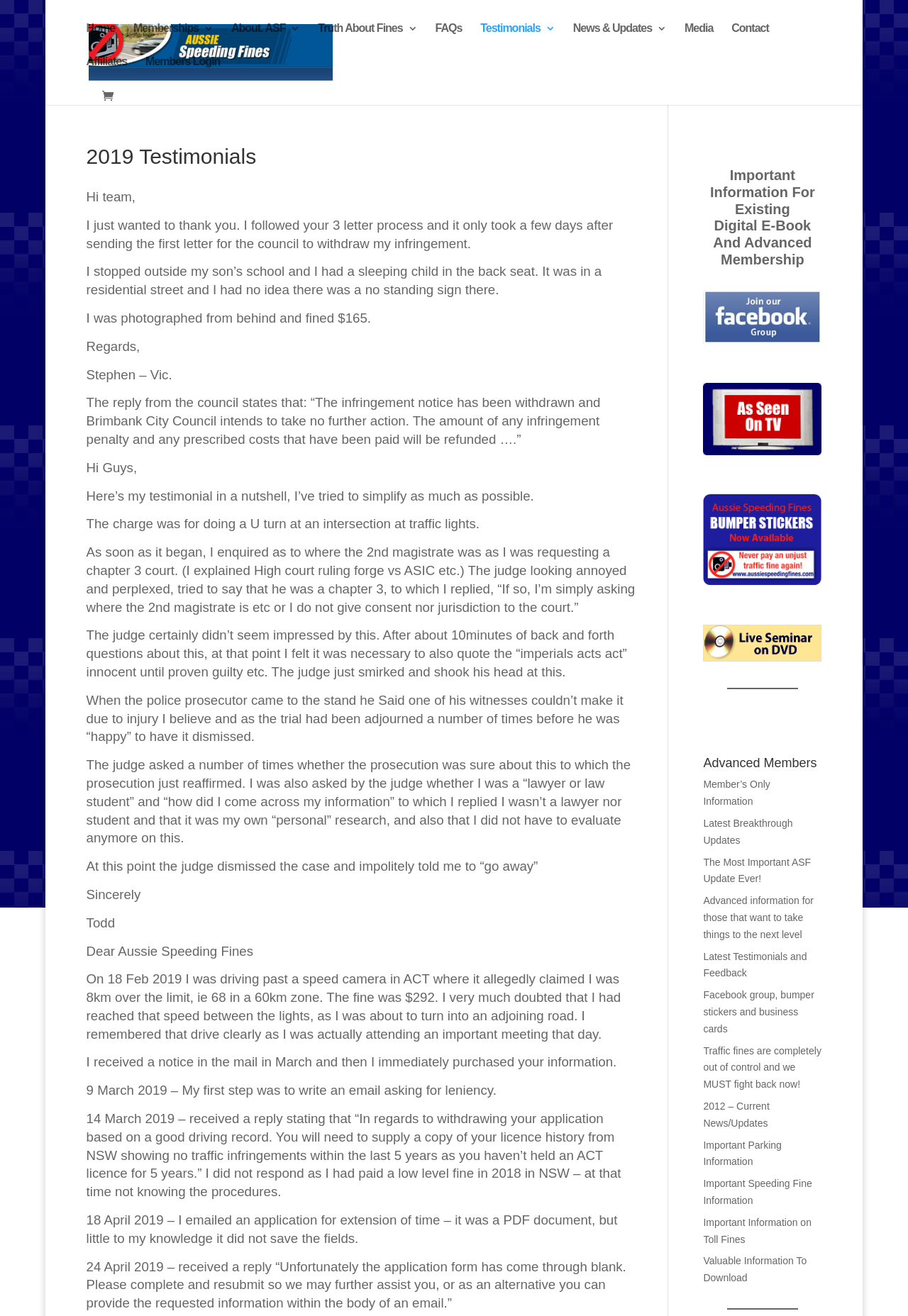What is the website about?
Utilize the information in the image to give a detailed answer to the question.

Based on the webpage content, it appears that the website is about providing information and resources related to speeding fines in Australia, specifically testimonials from individuals who have successfully contested their fines.